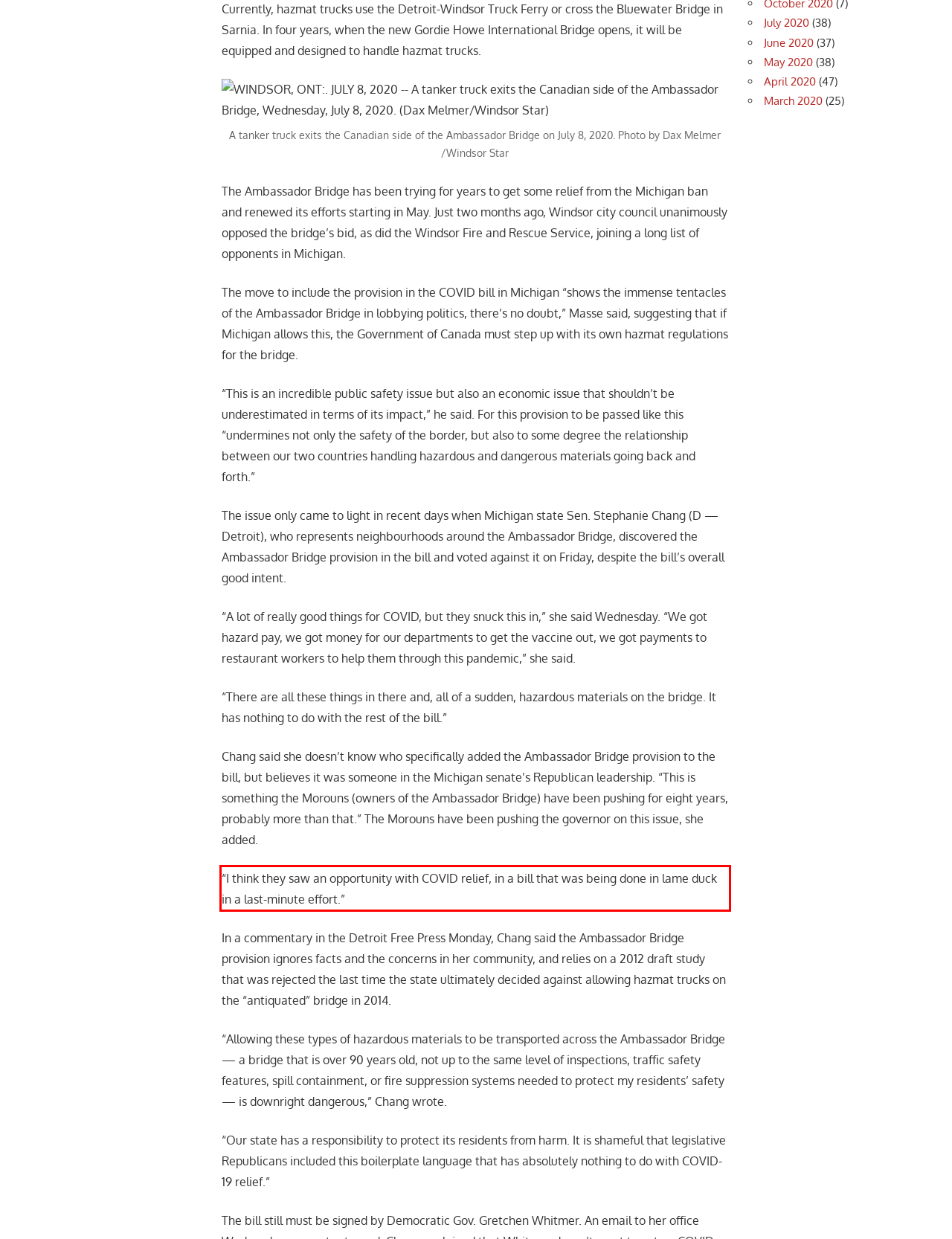You have a screenshot with a red rectangle around a UI element. Recognize and extract the text within this red bounding box using OCR.

“I think they saw an opportunity with COVID relief, in a bill that was being done in lame duck in a last-minute effort.”